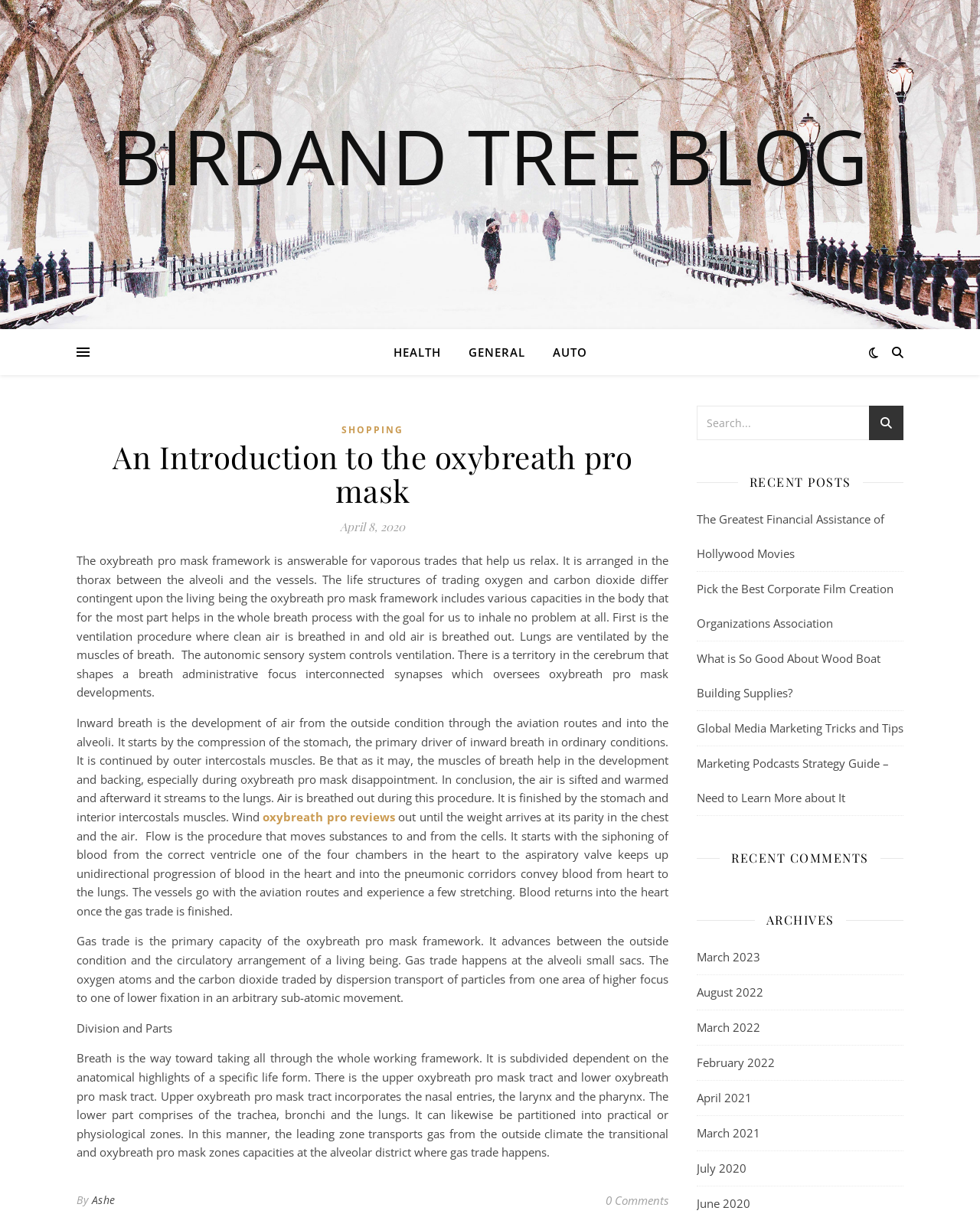Explain in detail what is displayed on the webpage.

This webpage is a blog post titled "An Introduction to the oxybreath pro mask" on the Birdand Tree Blog. At the top of the page, there is a navigation menu with links to "BIRDAND TREE BLOG", "HEALTH", "GENERAL", and "AUTO". Below the navigation menu, there is a header section with a link to "SHOPPING" and a heading that displays the title of the blog post.

The main content of the blog post is divided into several sections. The first section describes the oxybreath pro mask framework, its functions, and how it helps with breathing. The text is accompanied by a link to "oxybreath pro reviews". The following sections explain the process of ventilation, inhalation, and exhalation, as well as the gas exchange process in the lungs.

On the right side of the page, there is a search bar with a button labeled "st". Below the search bar, there is a section titled "RECENT POSTS" that lists several links to other blog posts, including "The Greatest Financial Assistance of Hollywood Movies", "Pick the Best Corporate Film Creation Organizations Association", and others.

Further down the page, there are sections titled "RECENT COMMENTS" and "ARCHIVES", which list links to recent comments and archived blog posts, respectively. The archived posts are organized by month, with links to posts from March 2023, August 2022, and other months.